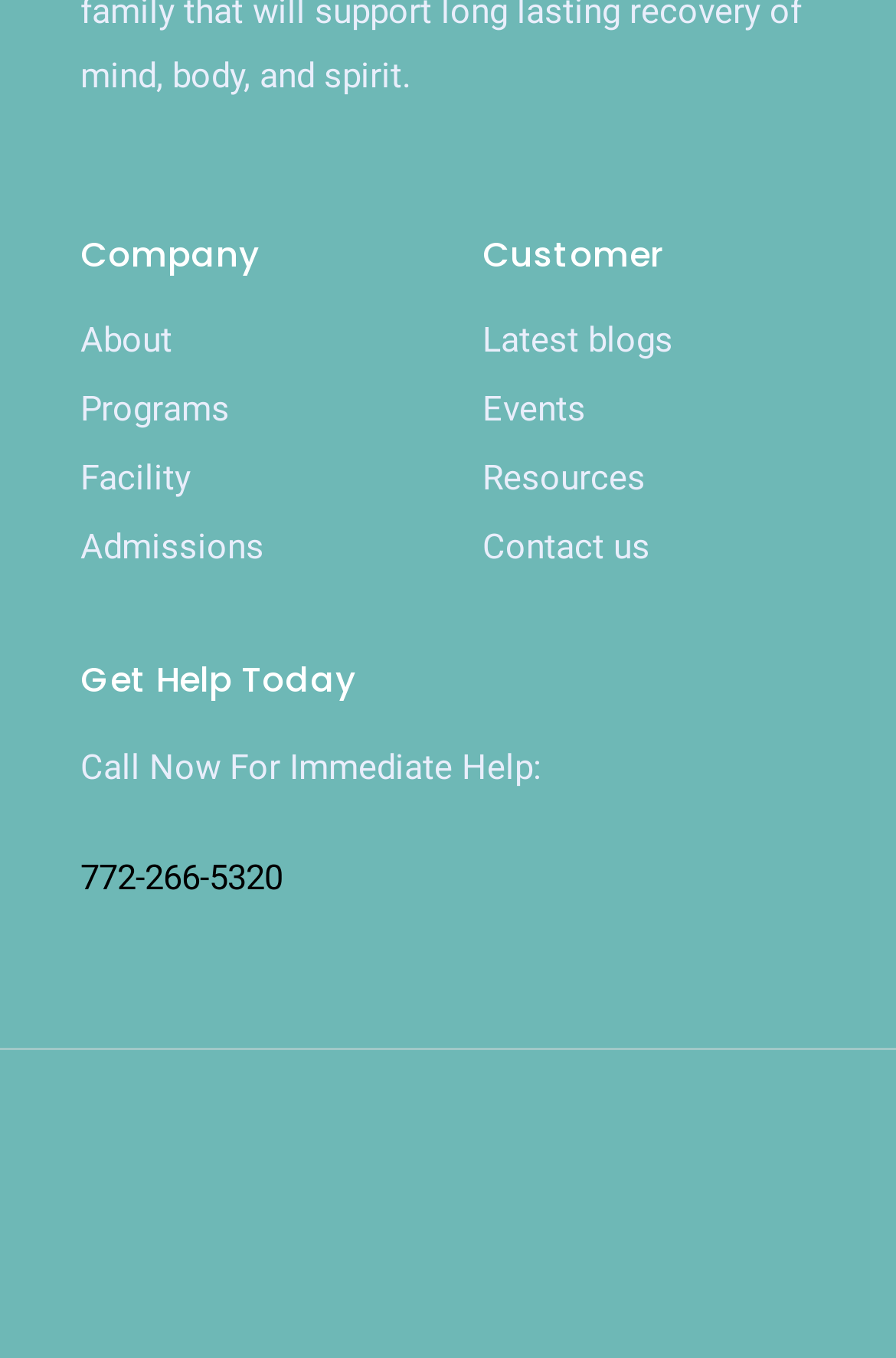Find the bounding box coordinates for the HTML element described as: "Events". The coordinates should consist of four float values between 0 and 1, i.e., [left, top, right, bottom].

[0.538, 0.279, 0.91, 0.325]